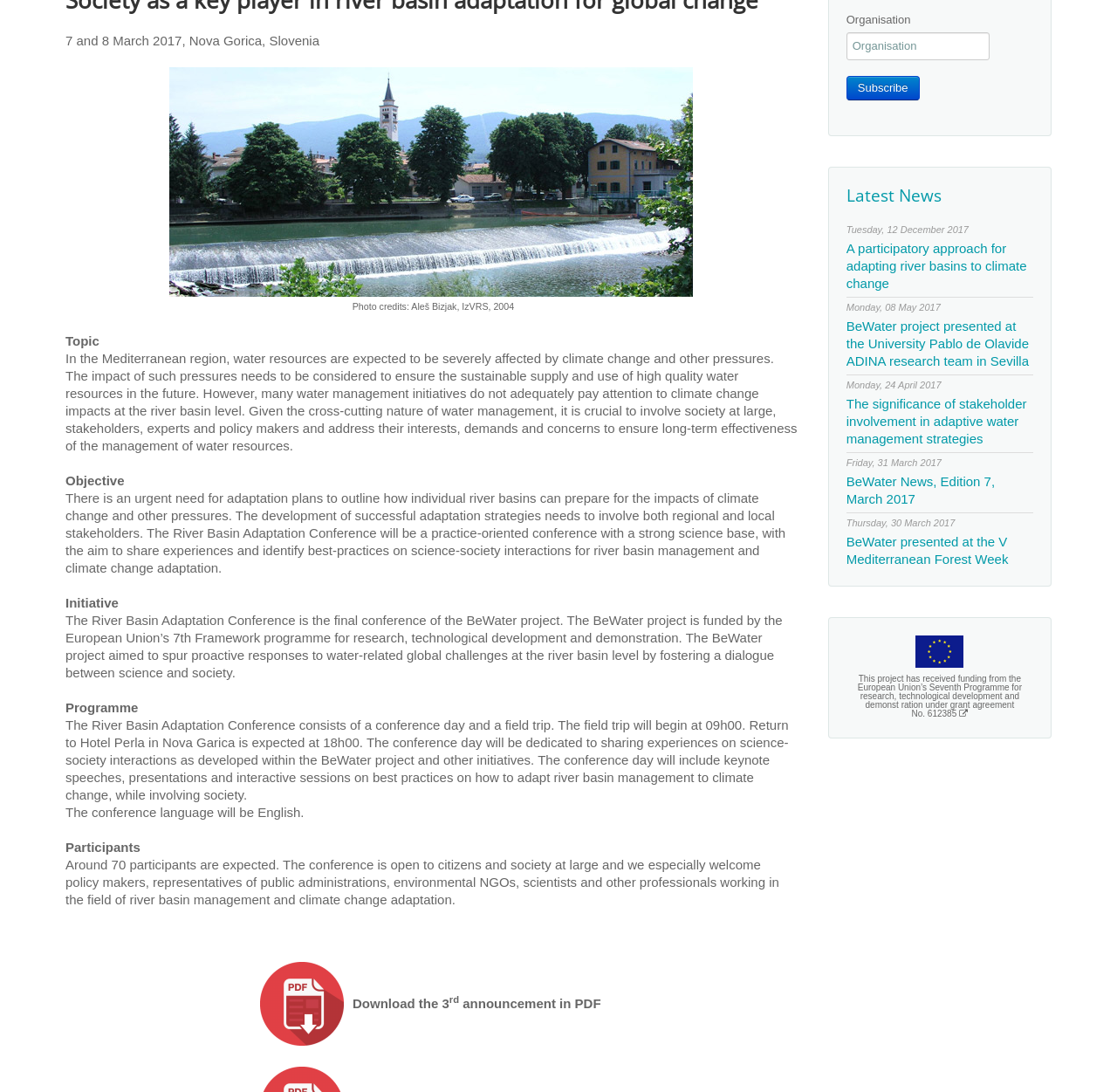Determine the bounding box for the UI element as described: "Subscribe". The coordinates should be represented as four float numbers between 0 and 1, formatted as [left, top, right, bottom].

[0.758, 0.07, 0.823, 0.092]